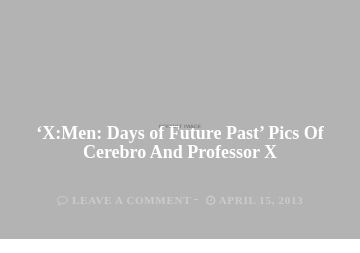What is the name of the device featured in the image?
Provide a detailed answer to the question using information from the image.

The image features visuals of Cerebro, a crucial plot device within the X-Men universe, which is highlighted in the promotional caption for the film.